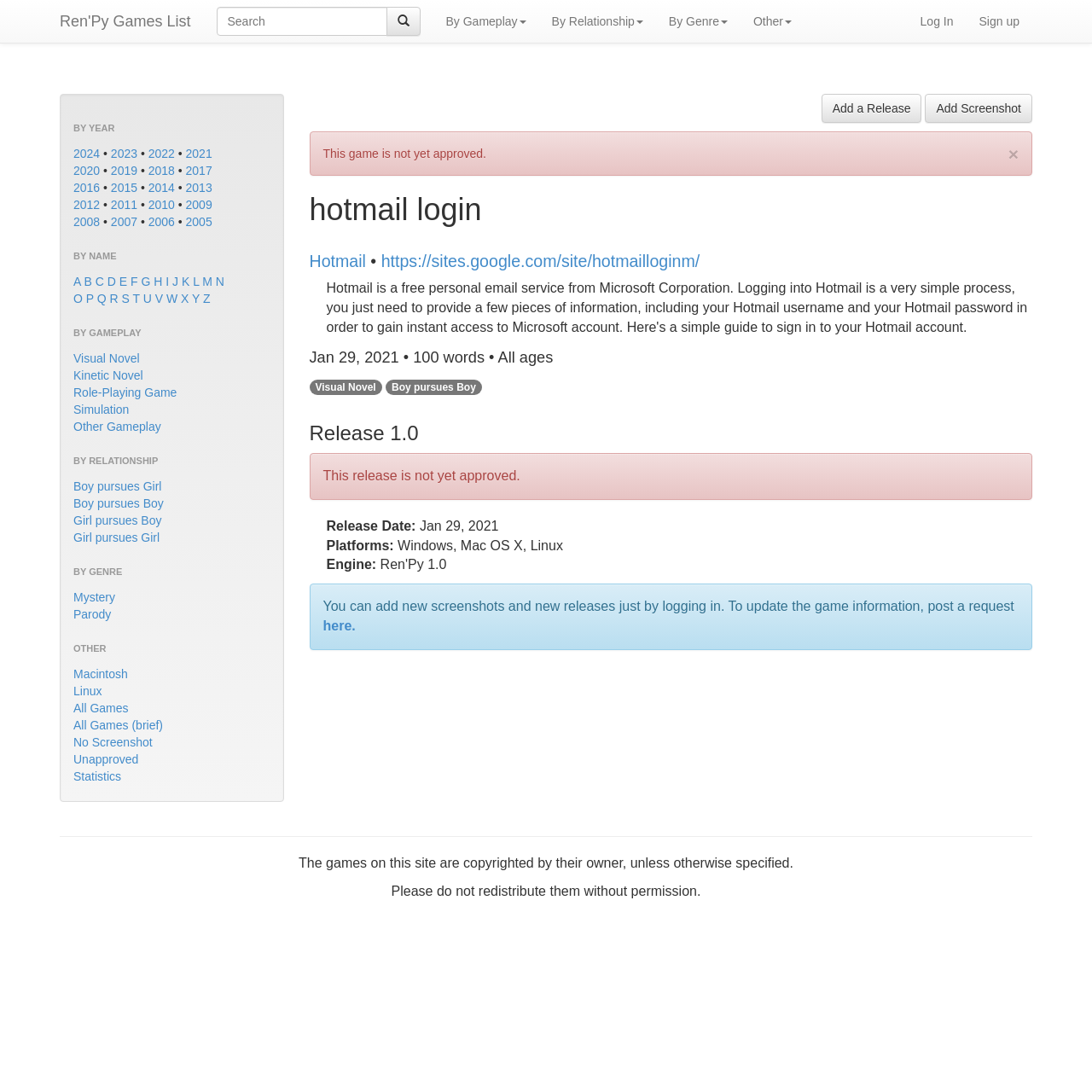What is the last link available under 'OTHER'?
Use the information from the screenshot to give a comprehensive response to the question.

The last link available under the 'OTHER' category is 'Macintosh', which is a platform or operating system that games can be played on. This link allows users to browse games that are compatible with Macintosh.